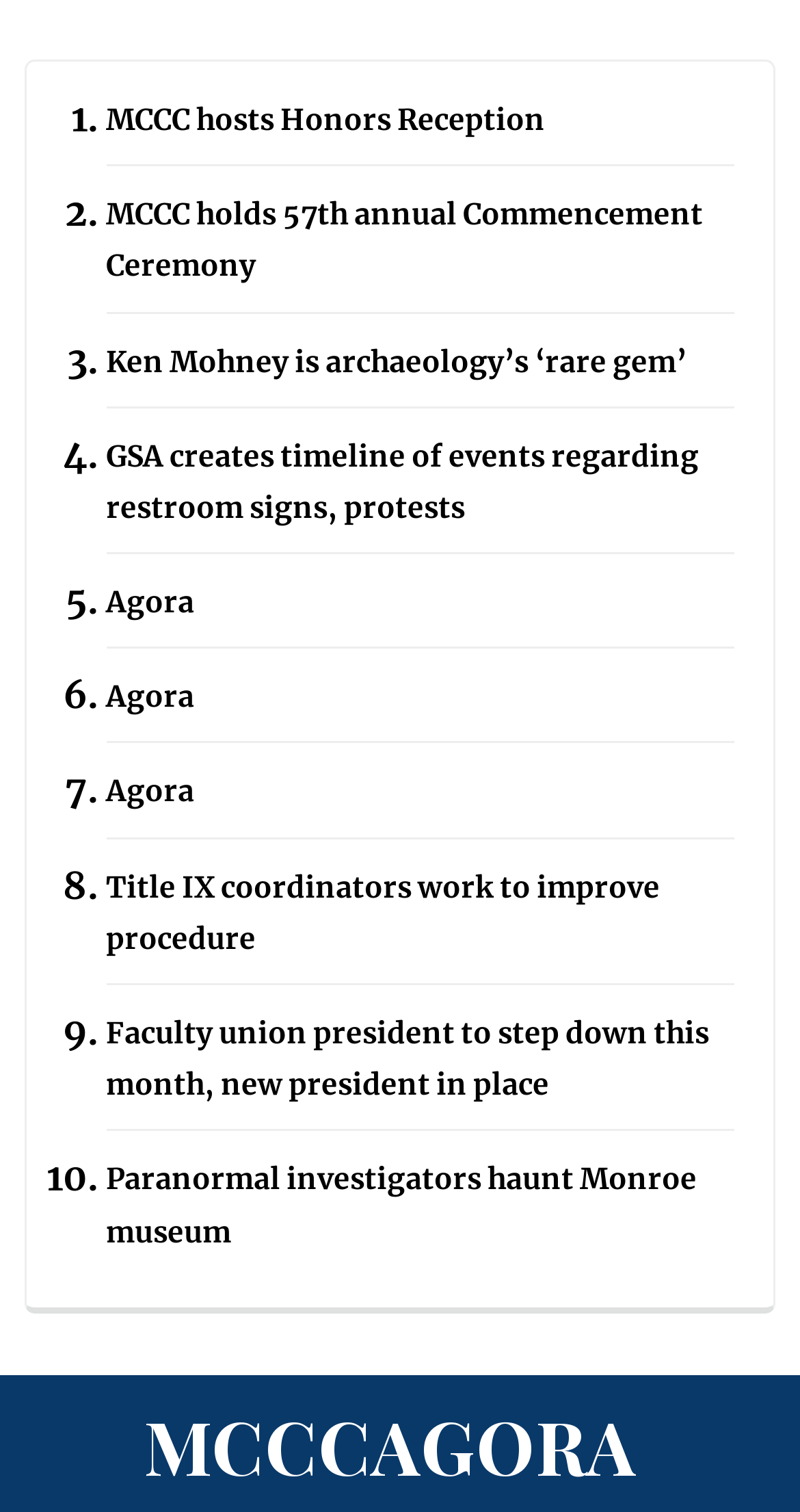Provide a brief response to the question using a single word or phrase: 
What is the last news title?

Paranormal investigators haunt Monroe museum